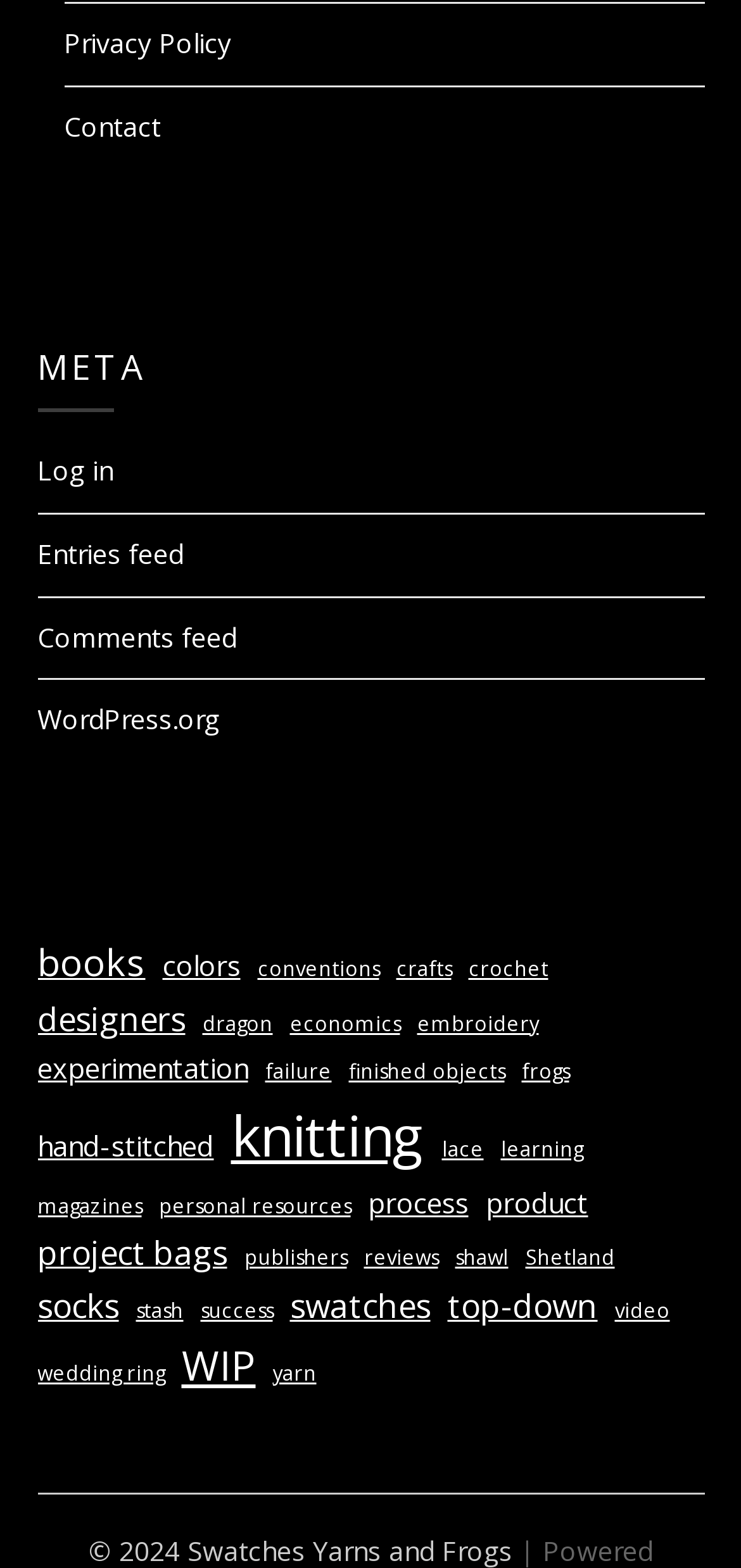Is there a category for 'lace' on this webpage?
By examining the image, provide a one-word or phrase answer.

yes